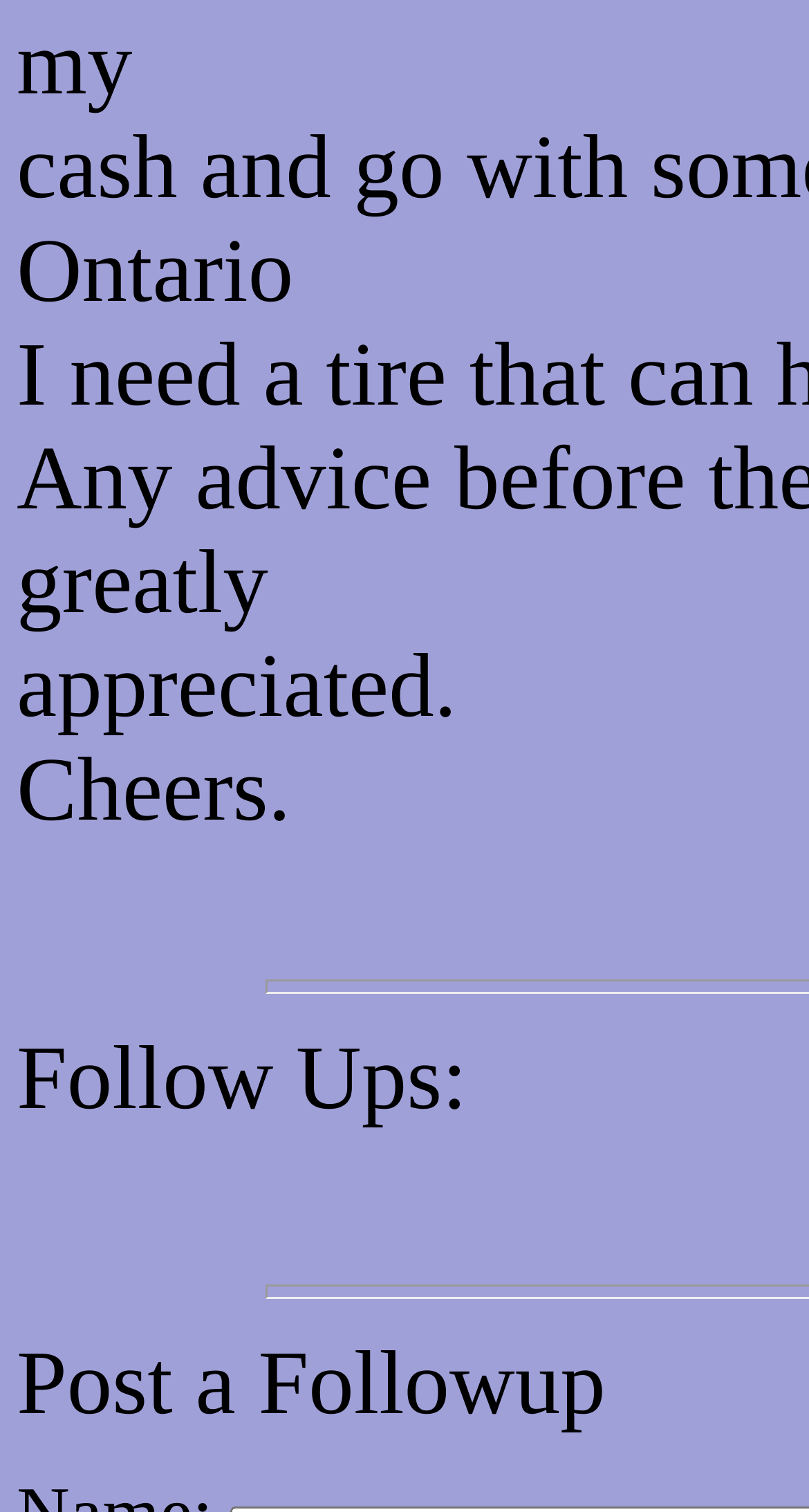Locate the bounding box of the UI element with the following description: "Post a Followup".

[0.021, 0.882, 0.749, 0.948]